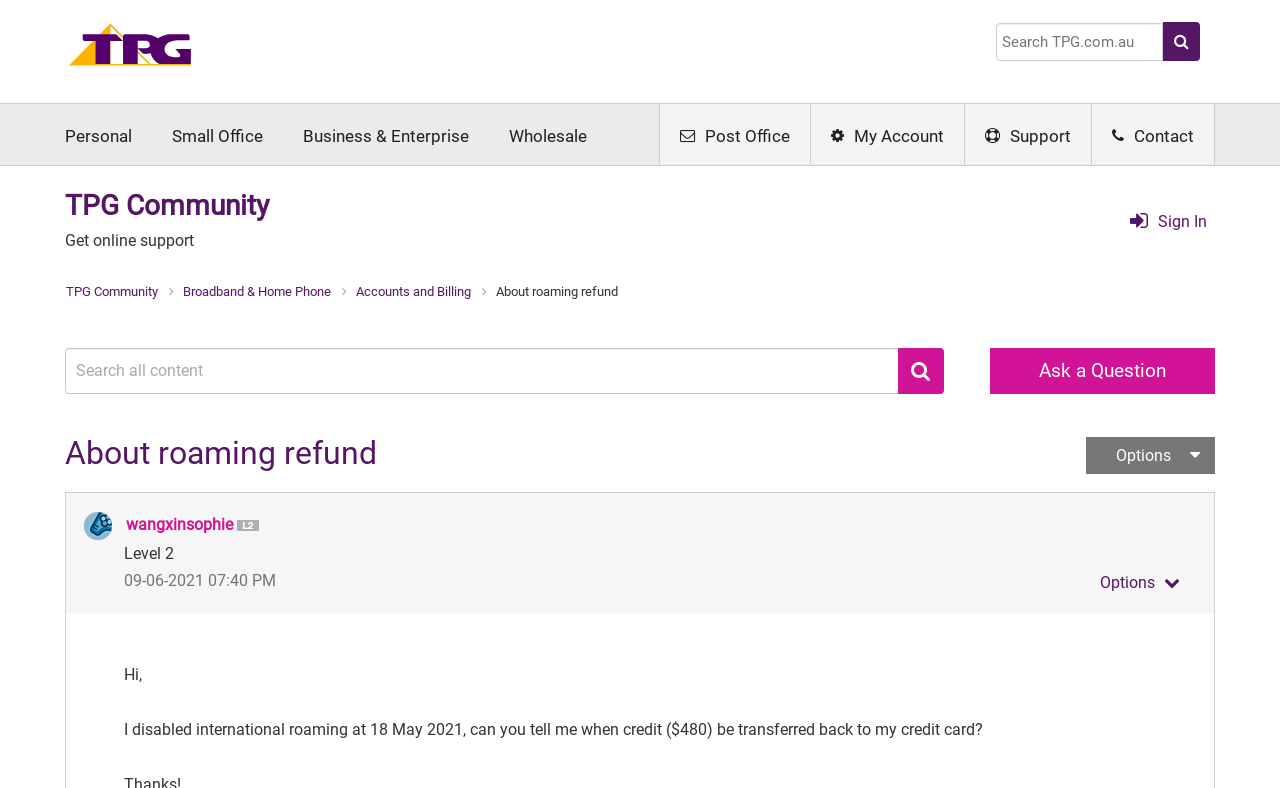Show the bounding box coordinates of the region that should be clicked to follow the instruction: "Show About roaming refund post option menu."

[0.851, 0.722, 0.927, 0.765]